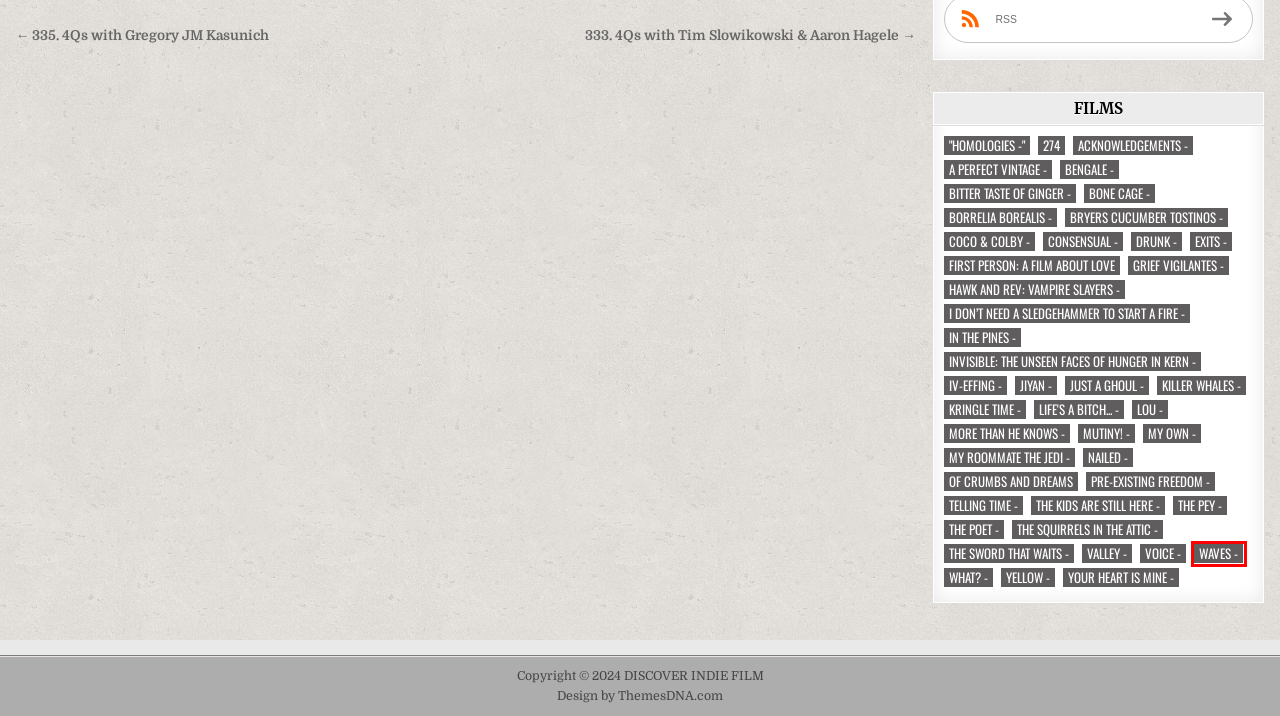You have a screenshot of a webpage where a red bounding box highlights a specific UI element. Identify the description that best matches the resulting webpage after the highlighted element is clicked. The choices are:
A. Borrelia Borealis – – DISCOVER INDIE FILM
B. Pre-Existing Freedom – – DISCOVER INDIE FILM
C. More Than He Knows – – DISCOVER INDIE FILM
D. Grief Vigilantes – – DISCOVER INDIE FILM
E. Beautiful WordPress Themes - ThemesDNA.com
F. Waves – – DISCOVER INDIE FILM
G. Life’s A Bitch… – – DISCOVER INDIE FILM
H. Killer Whales – – DISCOVER INDIE FILM

F